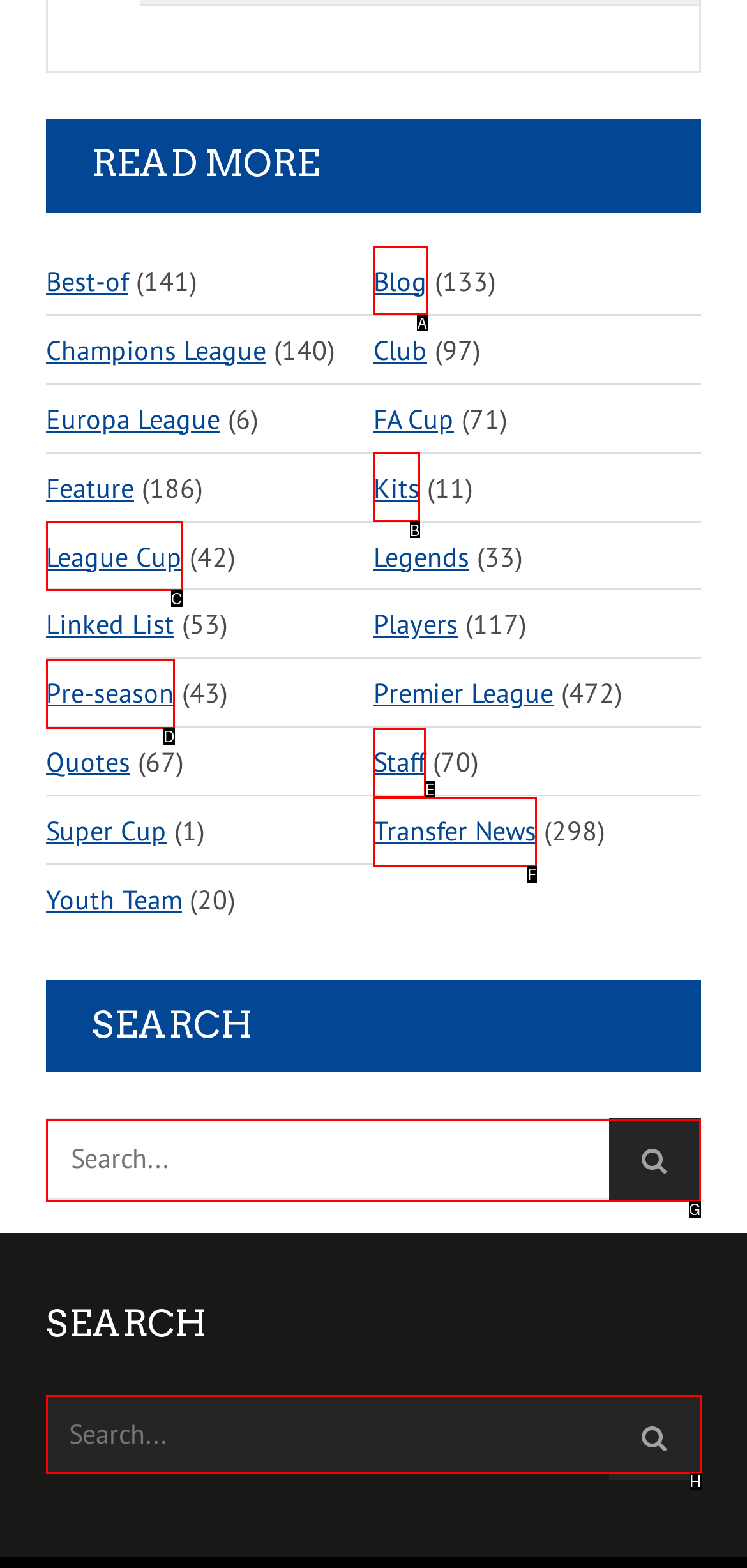Which option should be clicked to complete this task: Search for something
Reply with the letter of the correct choice from the given choices.

G